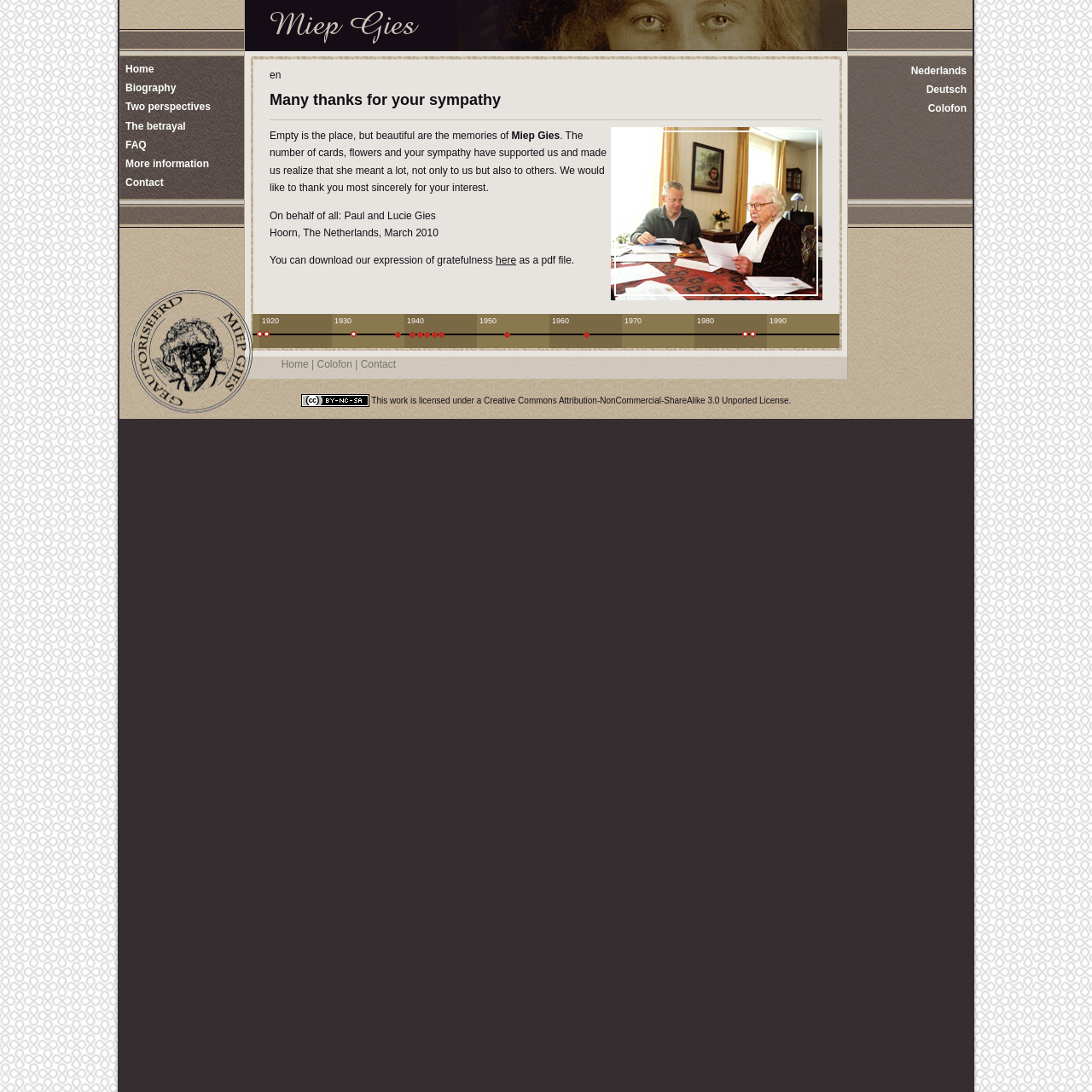Identify the bounding box coordinates of the region that needs to be clicked to carry out this instruction: "View the 'Privacy Policy'". Provide these coordinates as four float numbers ranging from 0 to 1, i.e., [left, top, right, bottom].

None